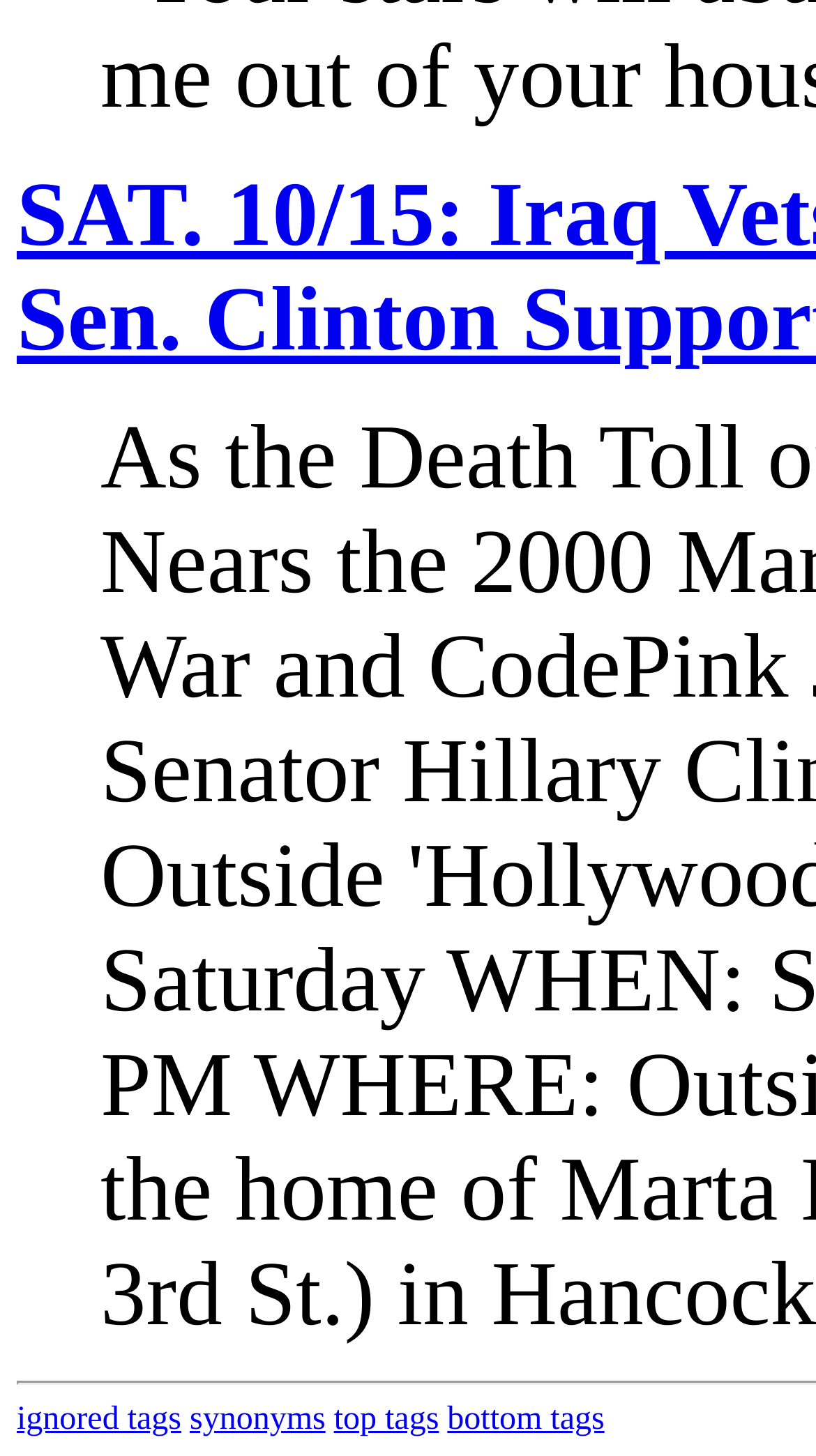For the element described, predict the bounding box coordinates as (top-left x, top-left y, bottom-right x, bottom-right y). All values should be between 0 and 1. Element description: Business

None